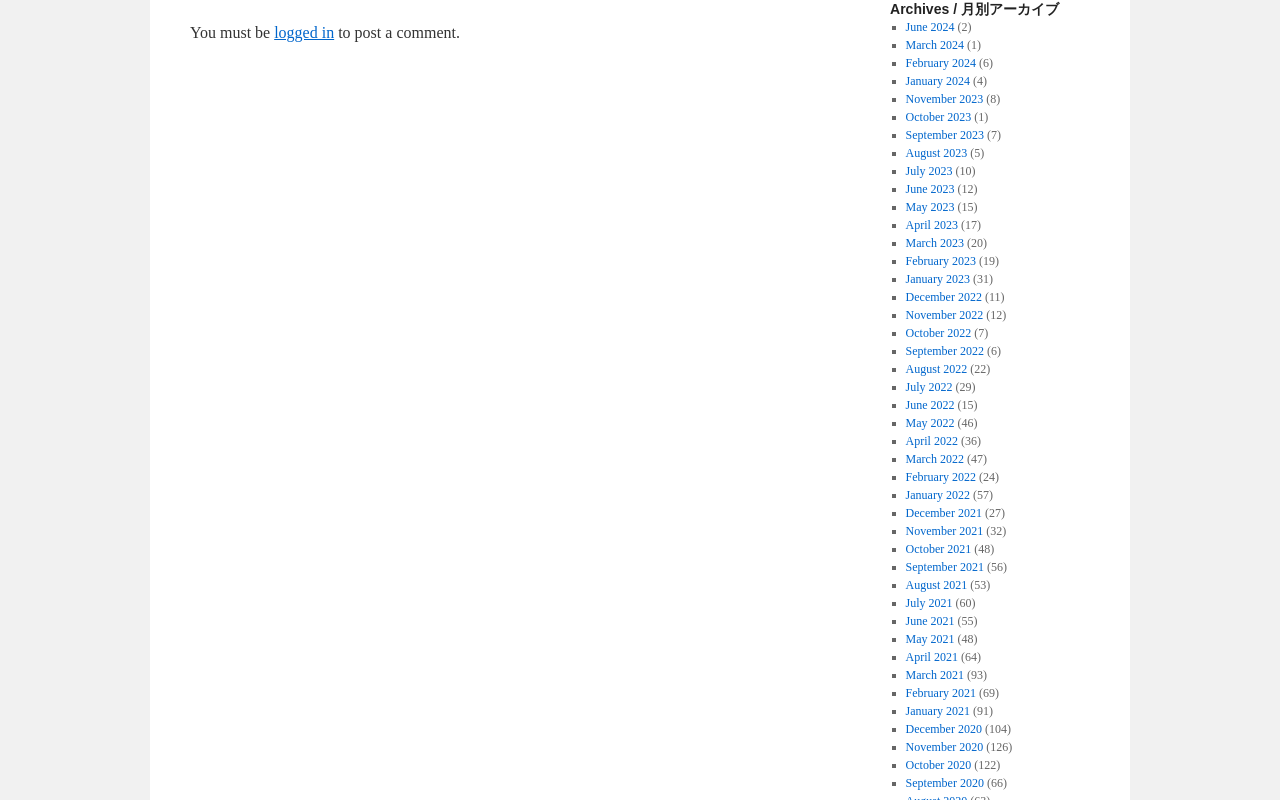Please indicate the bounding box coordinates for the clickable area to complete the following task: "view archives for March 2024". The coordinates should be specified as four float numbers between 0 and 1, i.e., [left, top, right, bottom].

[0.707, 0.048, 0.753, 0.065]